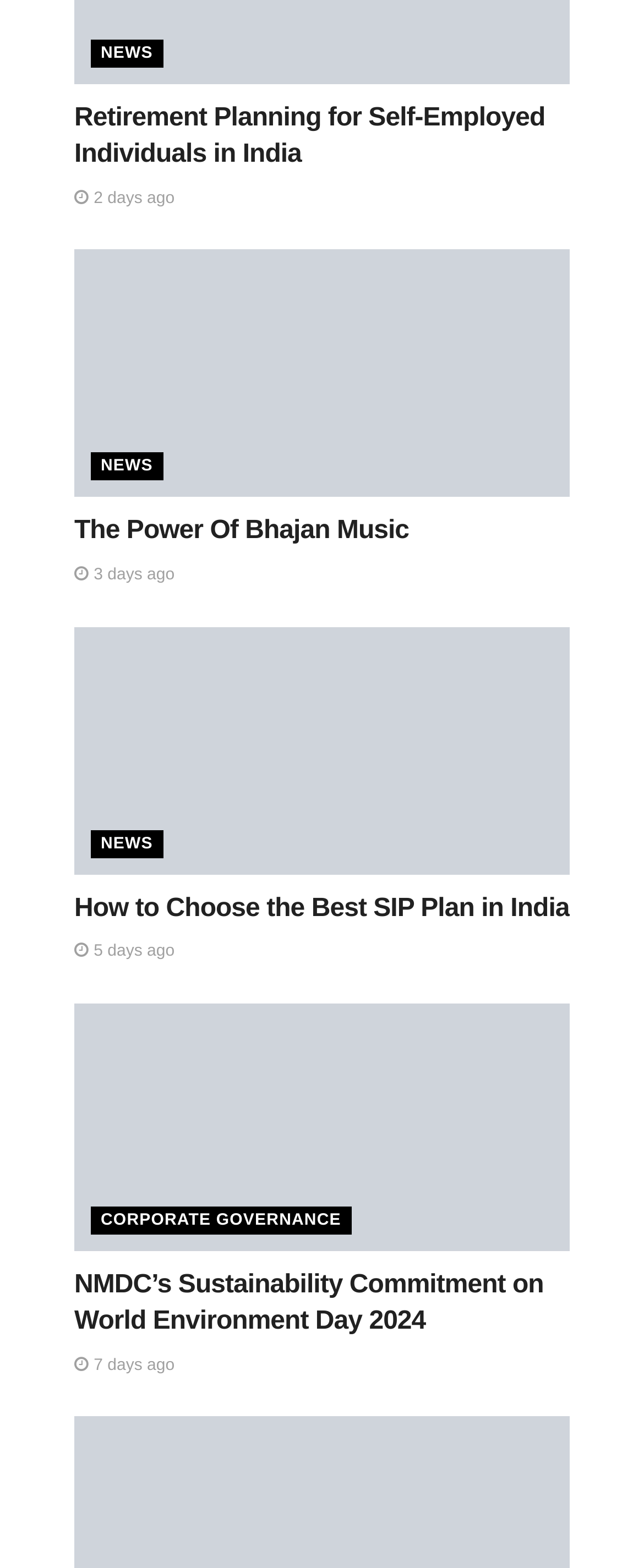Identify the bounding box coordinates of the region that needs to be clicked to carry out this instruction: "Learn about choosing the best SIP plan". Provide these coordinates as four float numbers ranging from 0 to 1, i.e., [left, top, right, bottom].

[0.115, 0.568, 0.885, 0.592]